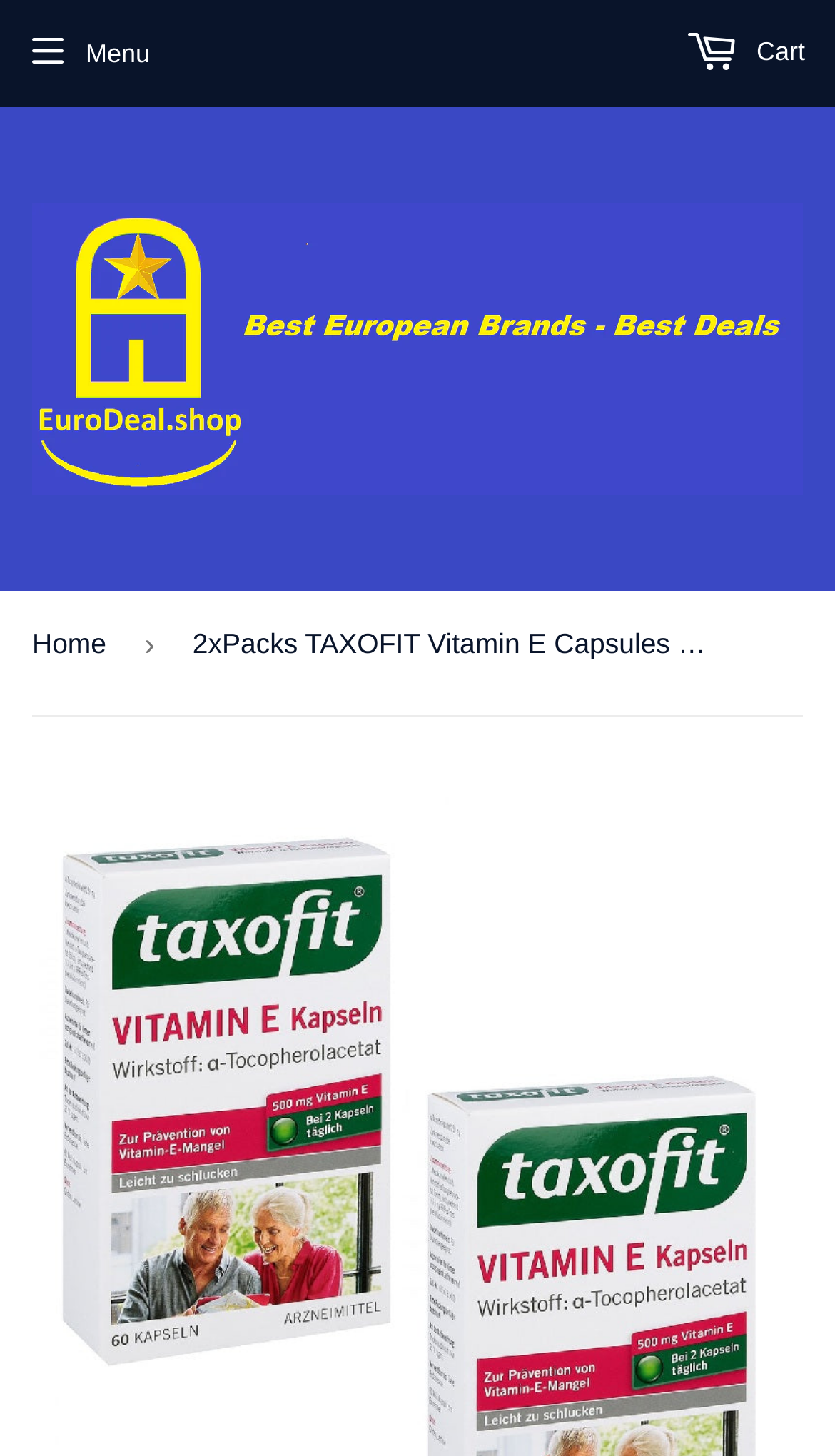Give the bounding box coordinates for this UI element: "Home". The coordinates should be four float numbers between 0 and 1, arranged as [left, top, right, bottom].

[0.038, 0.406, 0.145, 0.481]